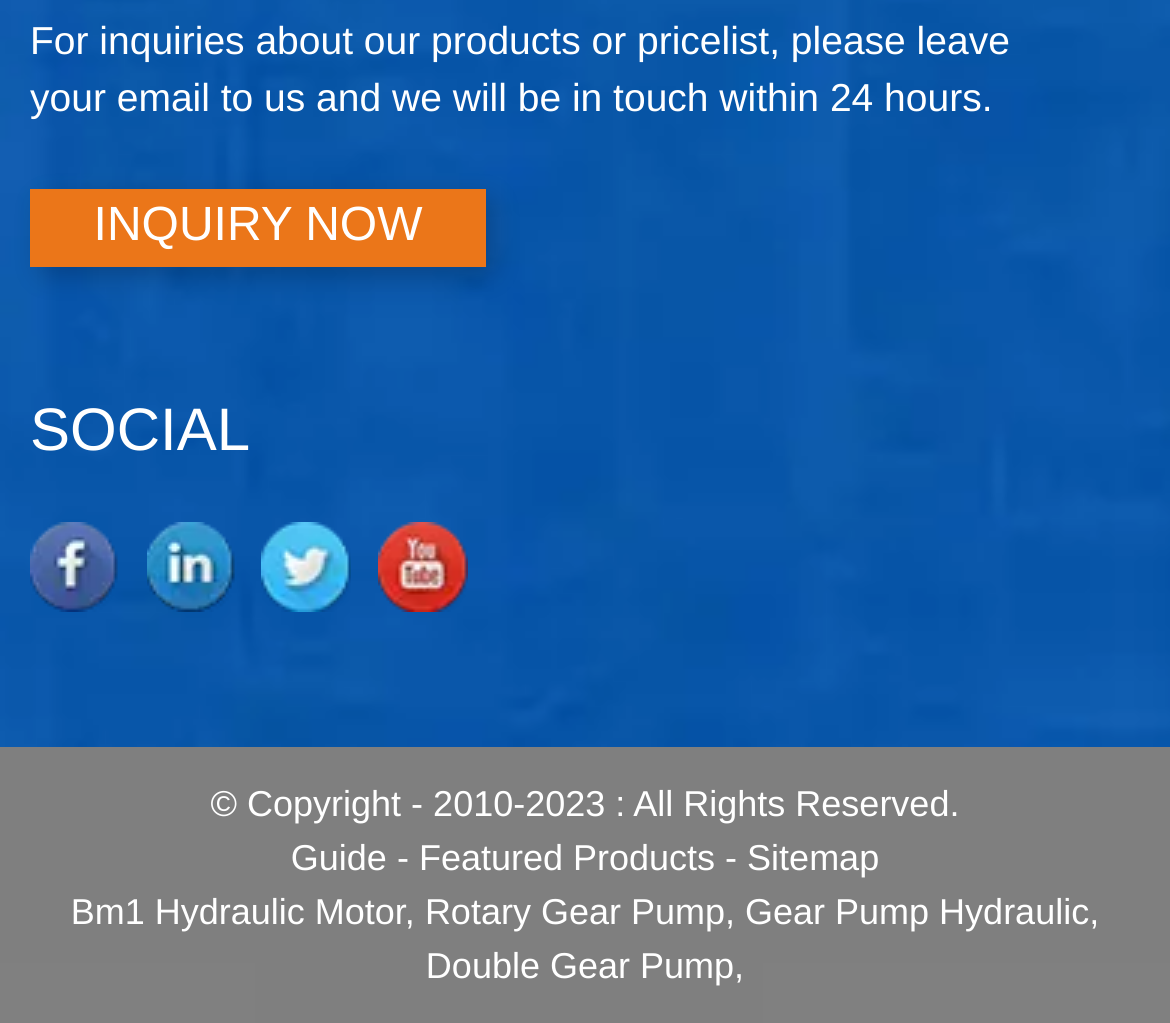Identify the bounding box coordinates of the part that should be clicked to carry out this instruction: "Inquire about products or pricelist".

[0.026, 0.184, 0.415, 0.261]